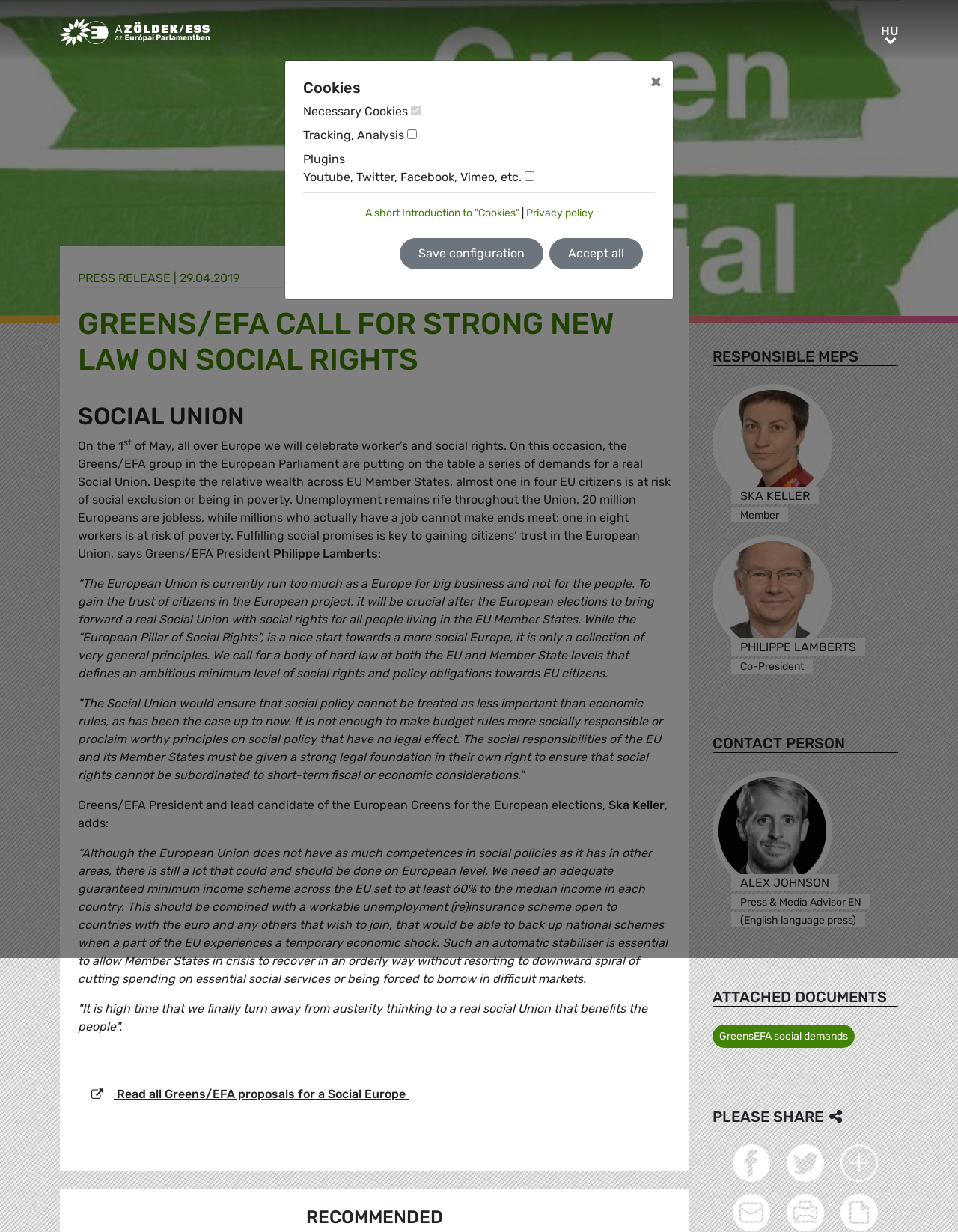Refer to the image and provide an in-depth answer to the question:
What is the name of the Greens/EFA lead candidate?

I found the name of the Greens/EFA lead candidate by looking at the StaticText element with the text 'Ska Keller' which is a child of the element with the text 'Greens/EFA President and lead candidate of the European Greens for the European elections,'.